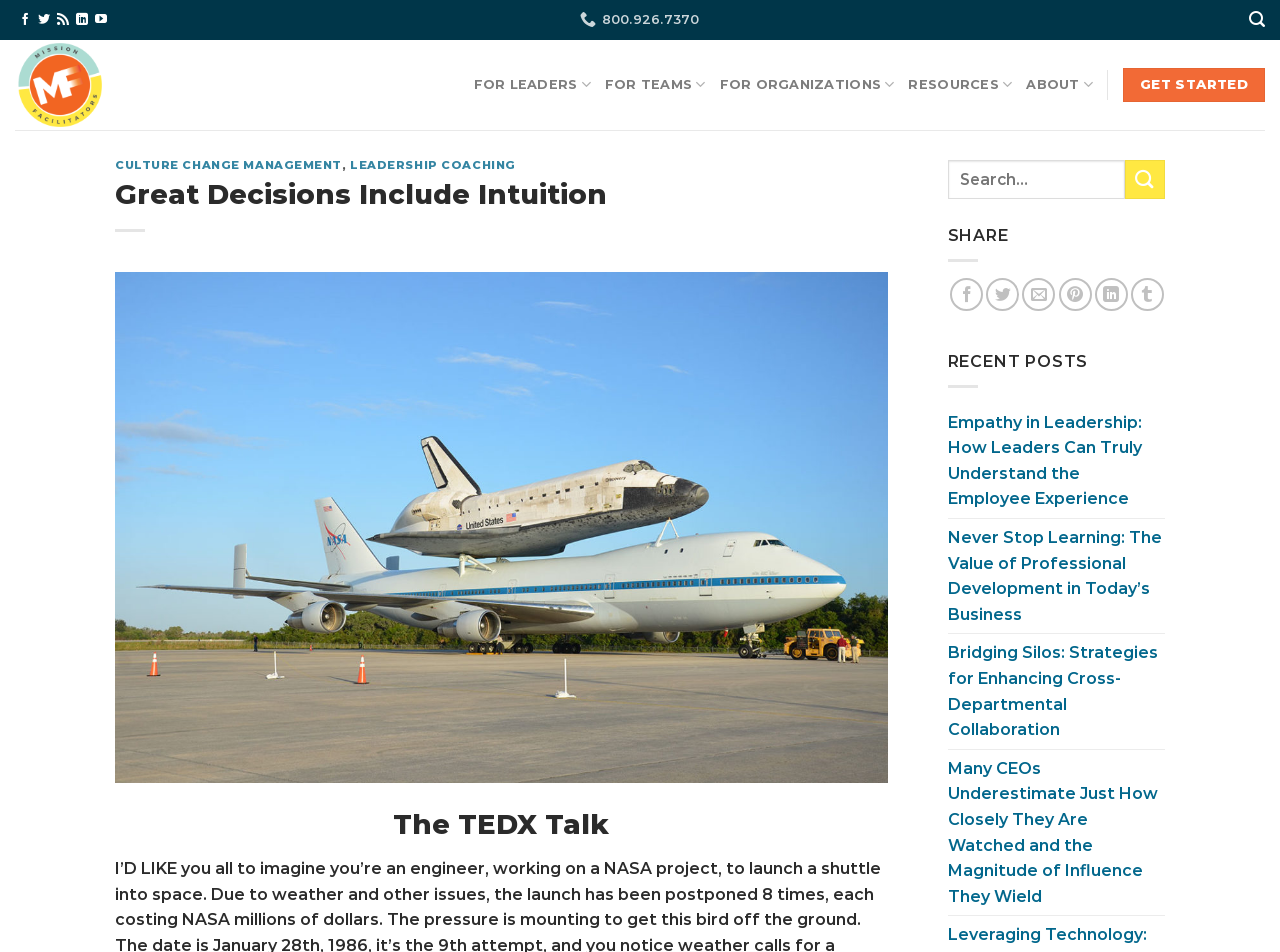Identify the webpage's primary heading and generate its text.

Great Decisions Include Intuition